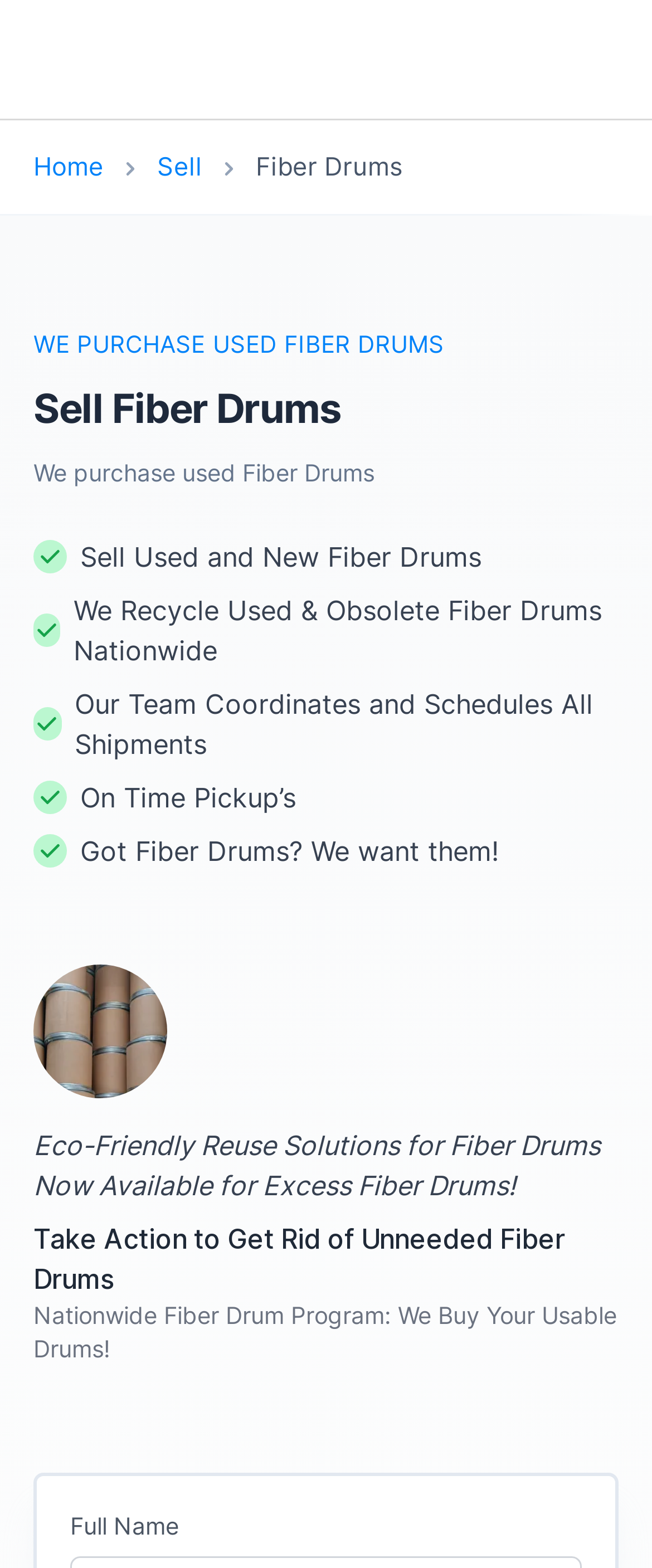From the image, can you give a detailed response to the question below:
What is the main service offered?

The main service offered is obtained from the static text 'Sell Fiber Drums' and 'We purchase used Fiber Drums' at the top of the webpage, which suggests that the company is involved in selling and purchasing fiber drums.